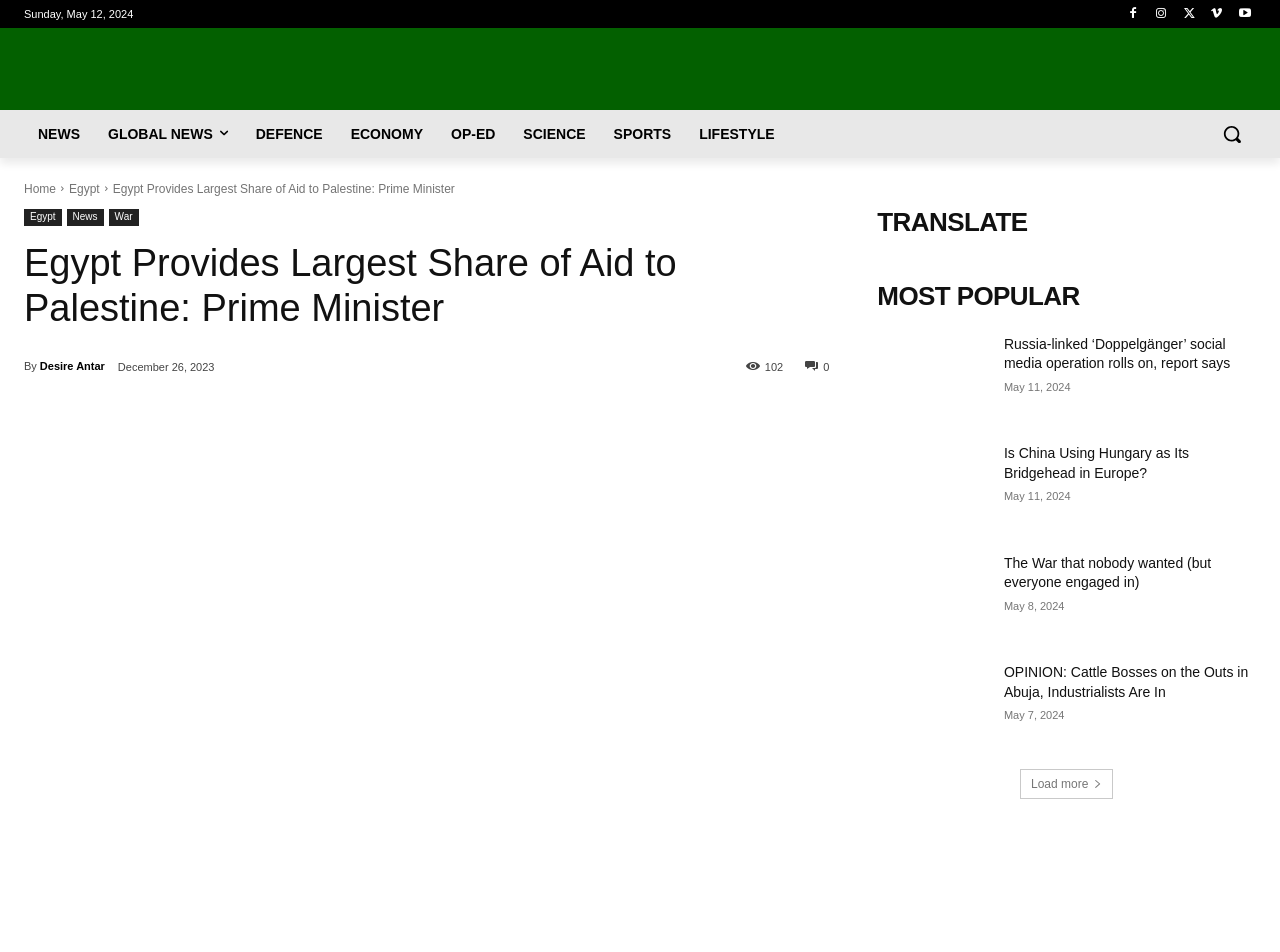Who is the author of the article?
Using the image provided, answer with just one word or phrase.

Desire Antar